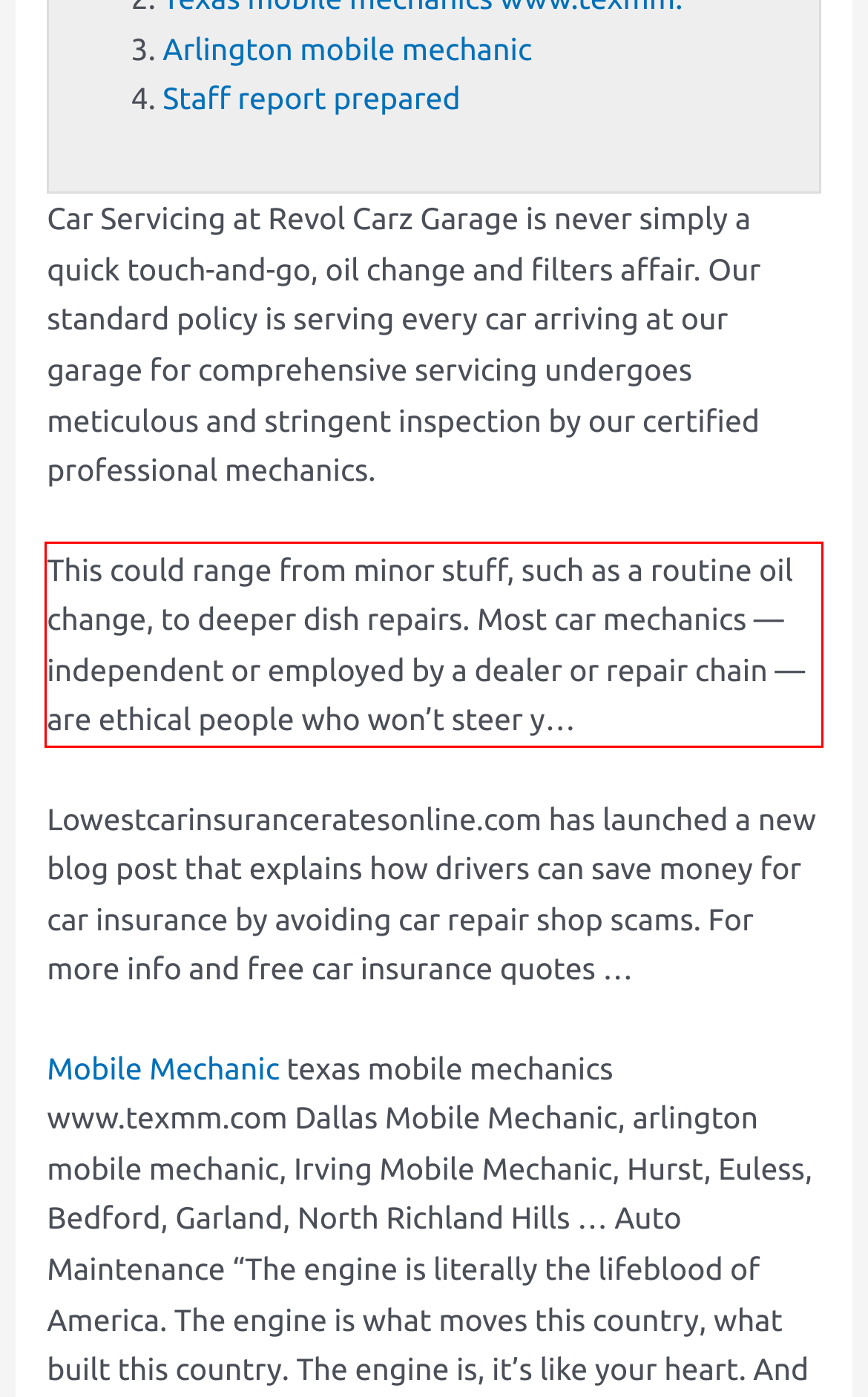Look at the screenshot of the webpage, locate the red rectangle bounding box, and generate the text content that it contains.

This could range from minor stuff, such as a routine oil change, to deeper dish repairs. Most car mechanics — independent or employed by a dealer or repair chain — are ethical people who won’t steer y…